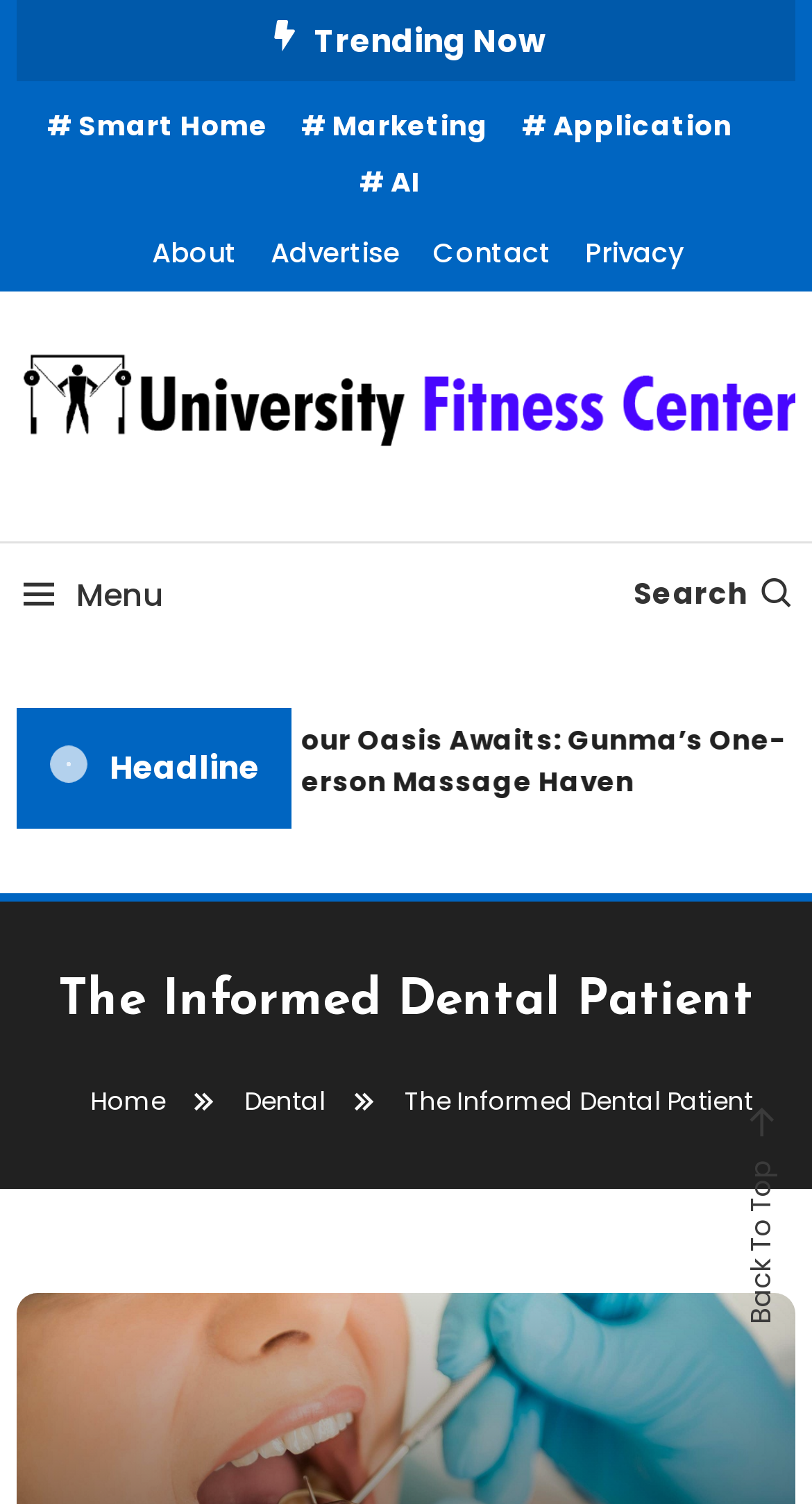Identify the bounding box coordinates necessary to click and complete the given instruction: "go to About".

[0.187, 0.152, 0.292, 0.185]